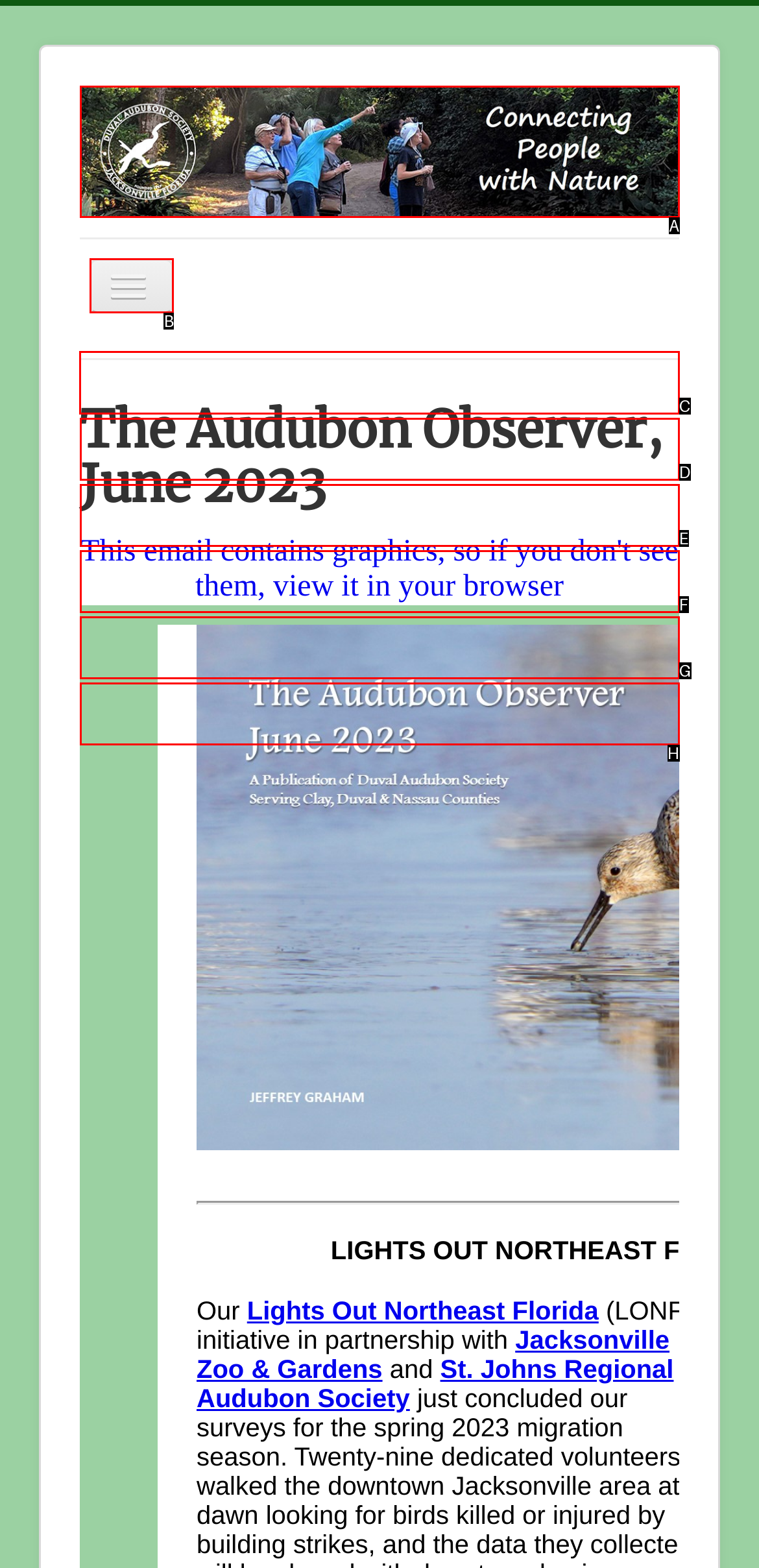Tell me which option I should click to complete the following task: go to Welcome page
Answer with the option's letter from the given choices directly.

C